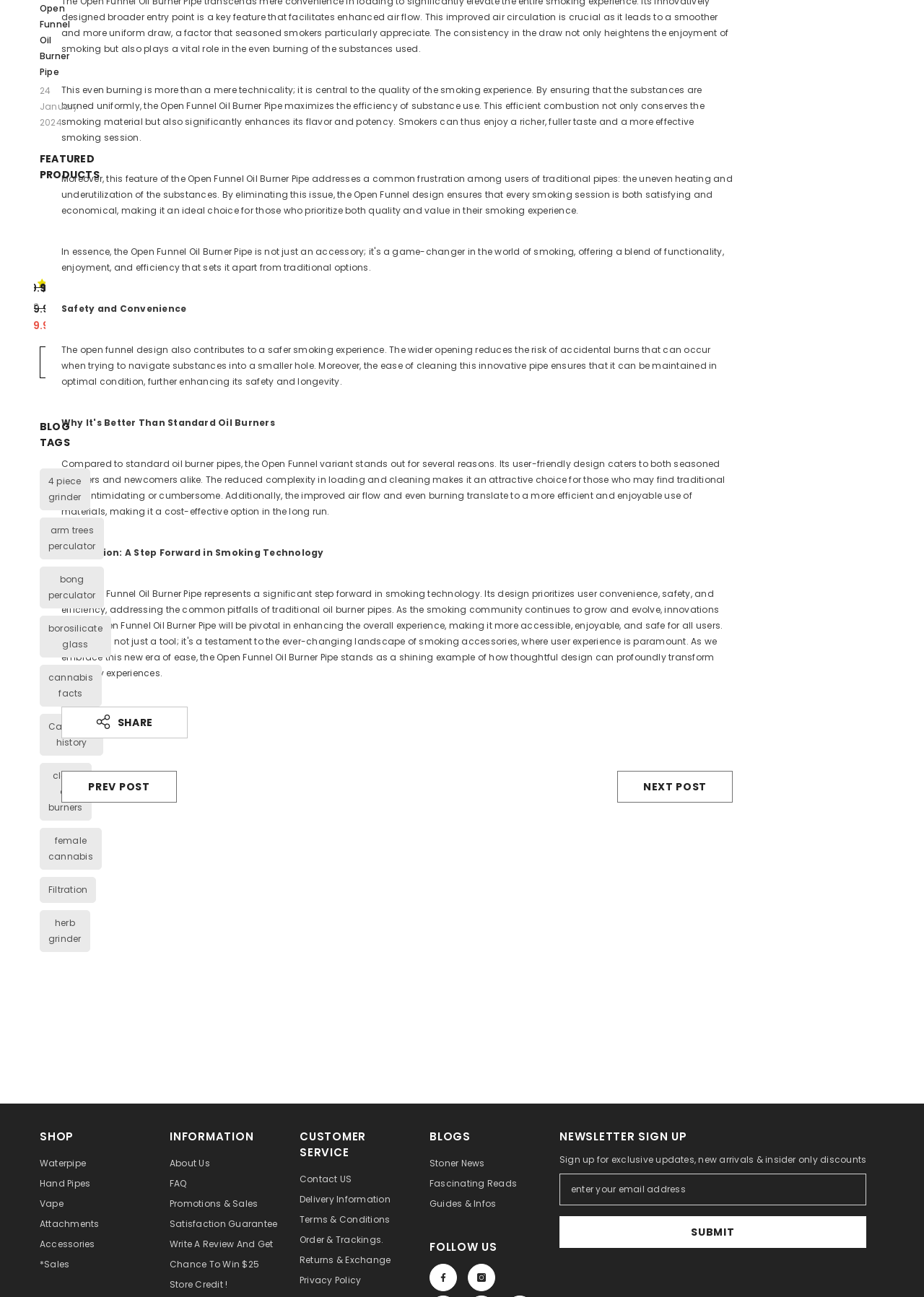What is the function of the 'ADD TO CART' button?
Answer the question with a single word or phrase, referring to the image.

Add item to cart